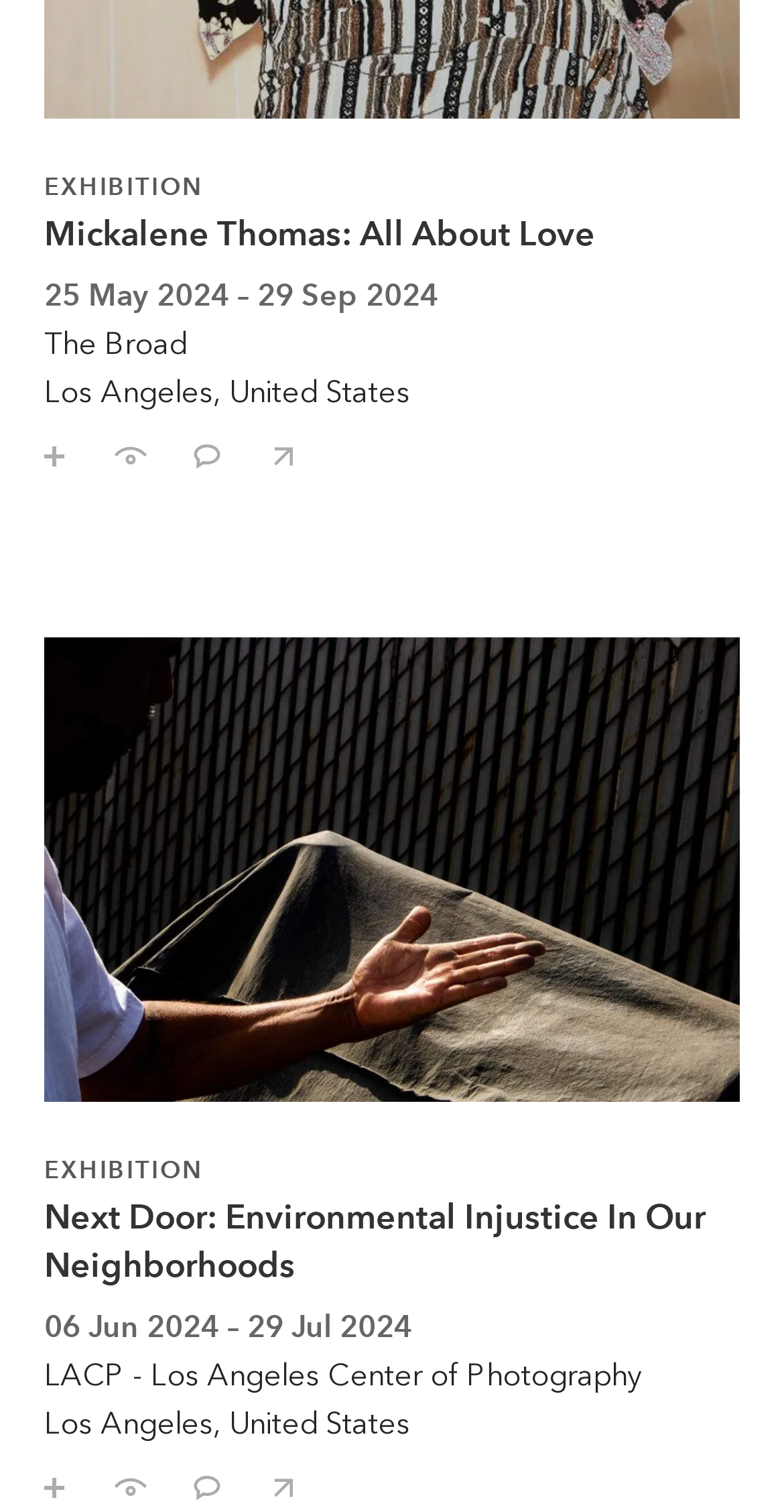Please find the bounding box coordinates in the format (top-left x, top-left y, bottom-right x, bottom-right y) for the given element description. Ensure the coordinates are floating point numbers between 0 and 1. Description: I've seen this

[0.115, 0.957, 0.213, 0.997]